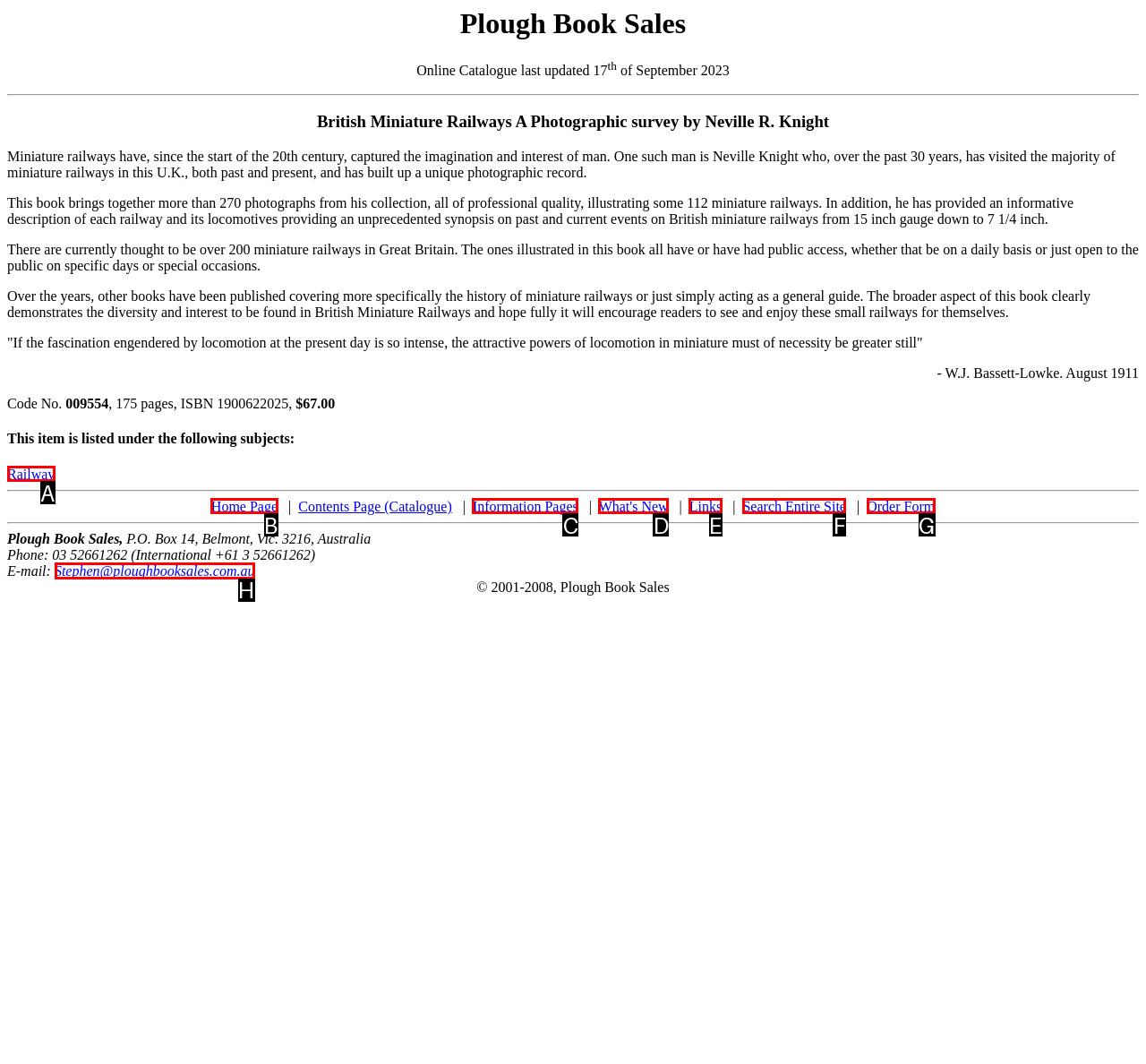Identify the HTML element that should be clicked to accomplish the task: Contact via email
Provide the option's letter from the given choices.

H